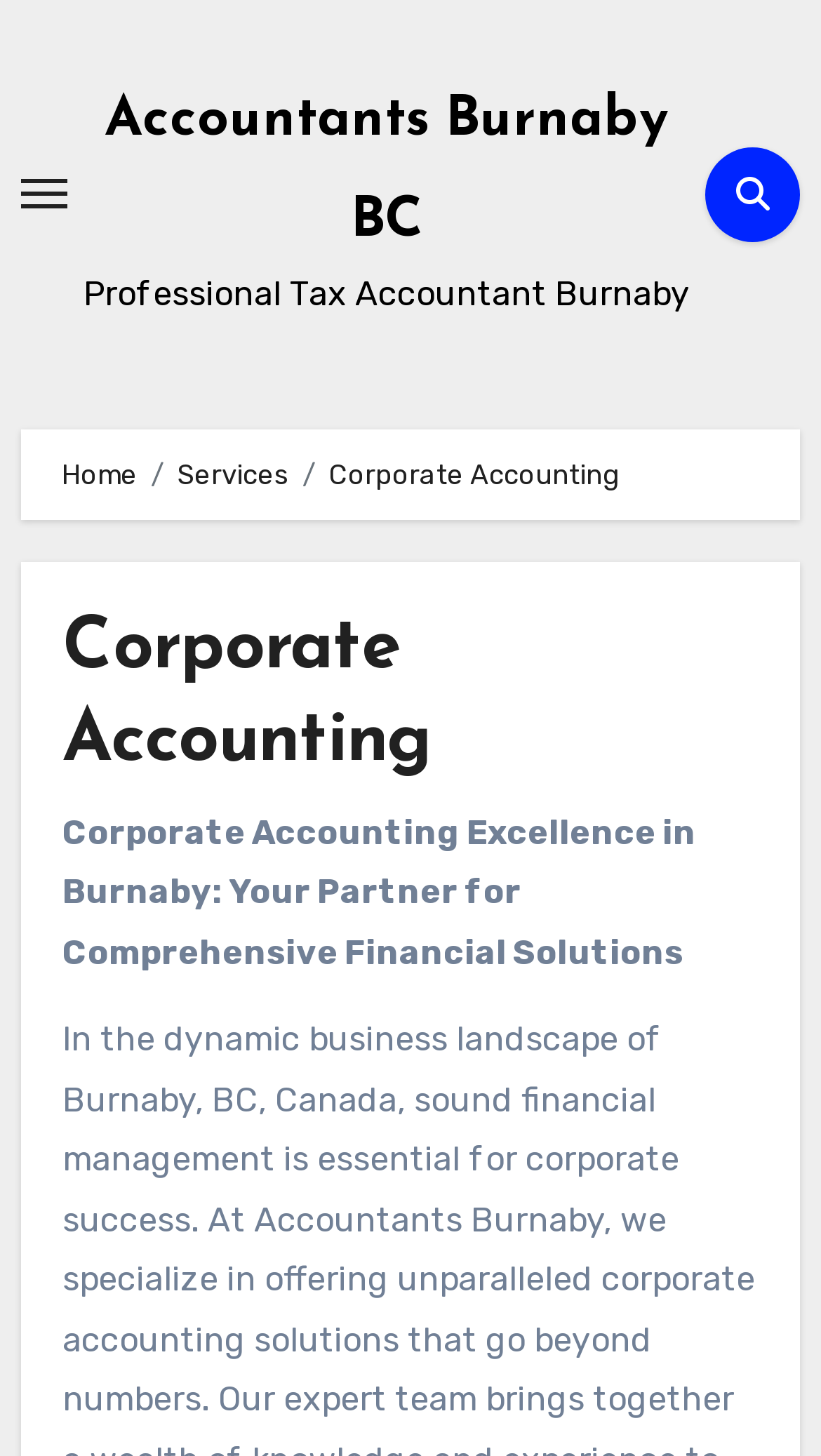Look at the image and write a detailed answer to the question: 
Is the navigation menu expanded?

I found the answer by looking at the button element with the text 'Toggle navigation' which has an attribute 'expanded' set to 'False', indicating that the navigation menu is not expanded.